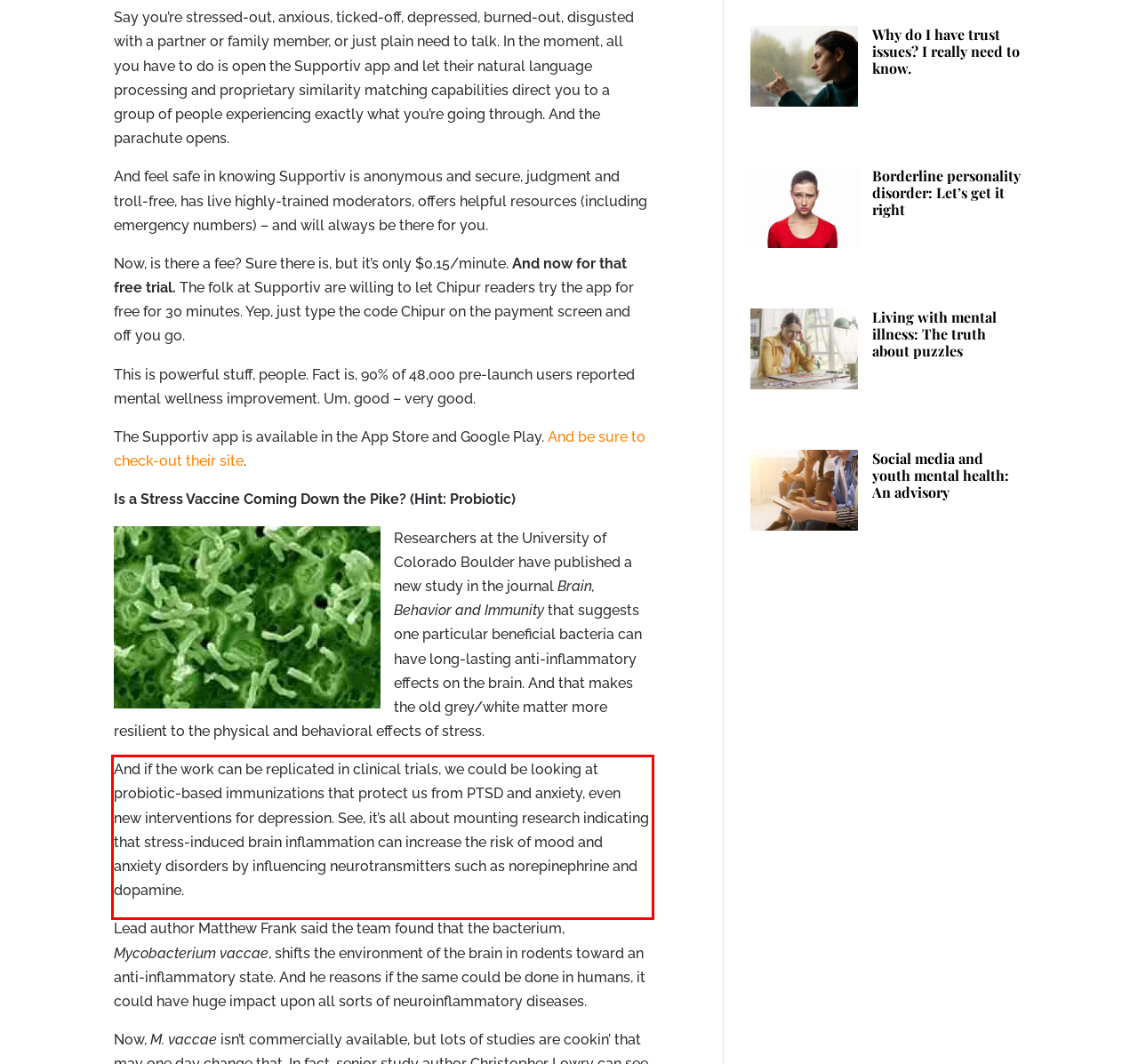Extract and provide the text found inside the red rectangle in the screenshot of the webpage.

And if the work can be replicated in clinical trials, we could be looking at probiotic-based immunizations that protect us from PTSD and anxiety, even new interventions for depression. See, it’s all about mounting research indicating that stress-induced brain inflammation can increase the risk of mood and anxiety disorders by influencing neurotransmitters such as norepinephrine and dopamine.